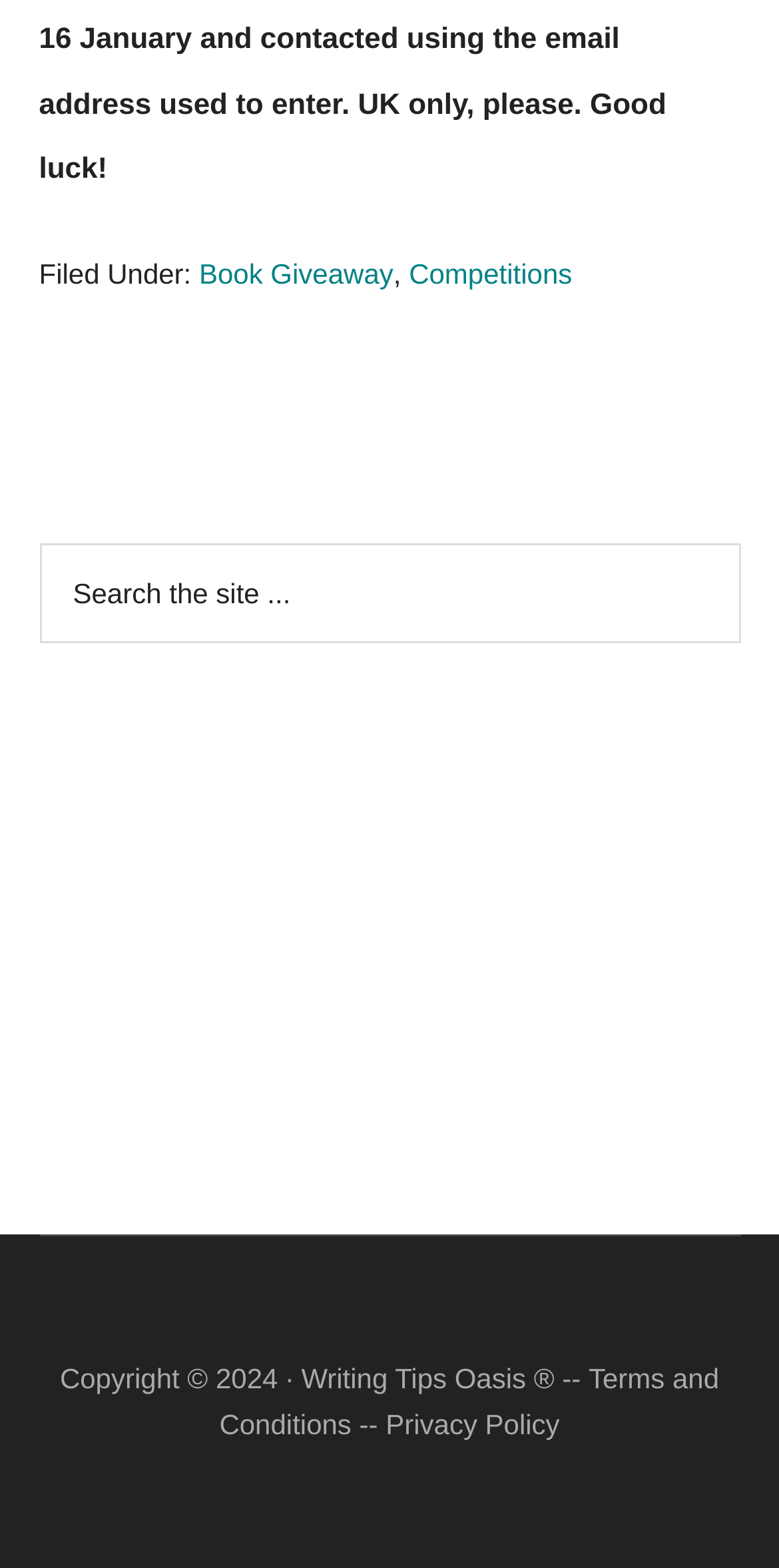What is the category of the book giveaway?
Answer the question in a detailed and comprehensive manner.

From the footer section, we can see a link 'Book Giveaway' followed by a comma and another link 'Competitions'. This suggests that the book giveaway is categorized under Competitions.